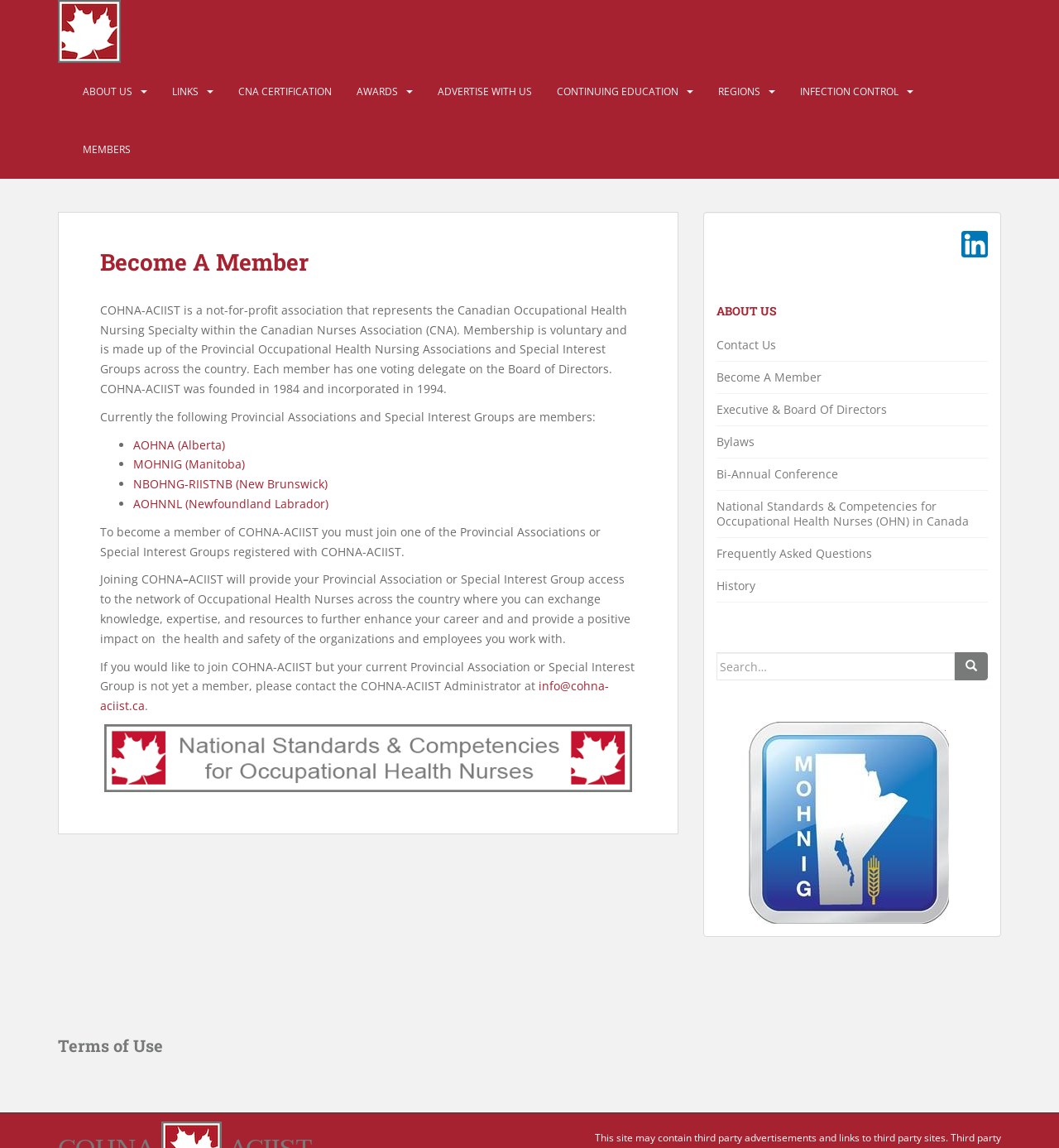Given the description "Become A Member", determine the bounding box of the corresponding UI element.

[0.677, 0.322, 0.776, 0.336]